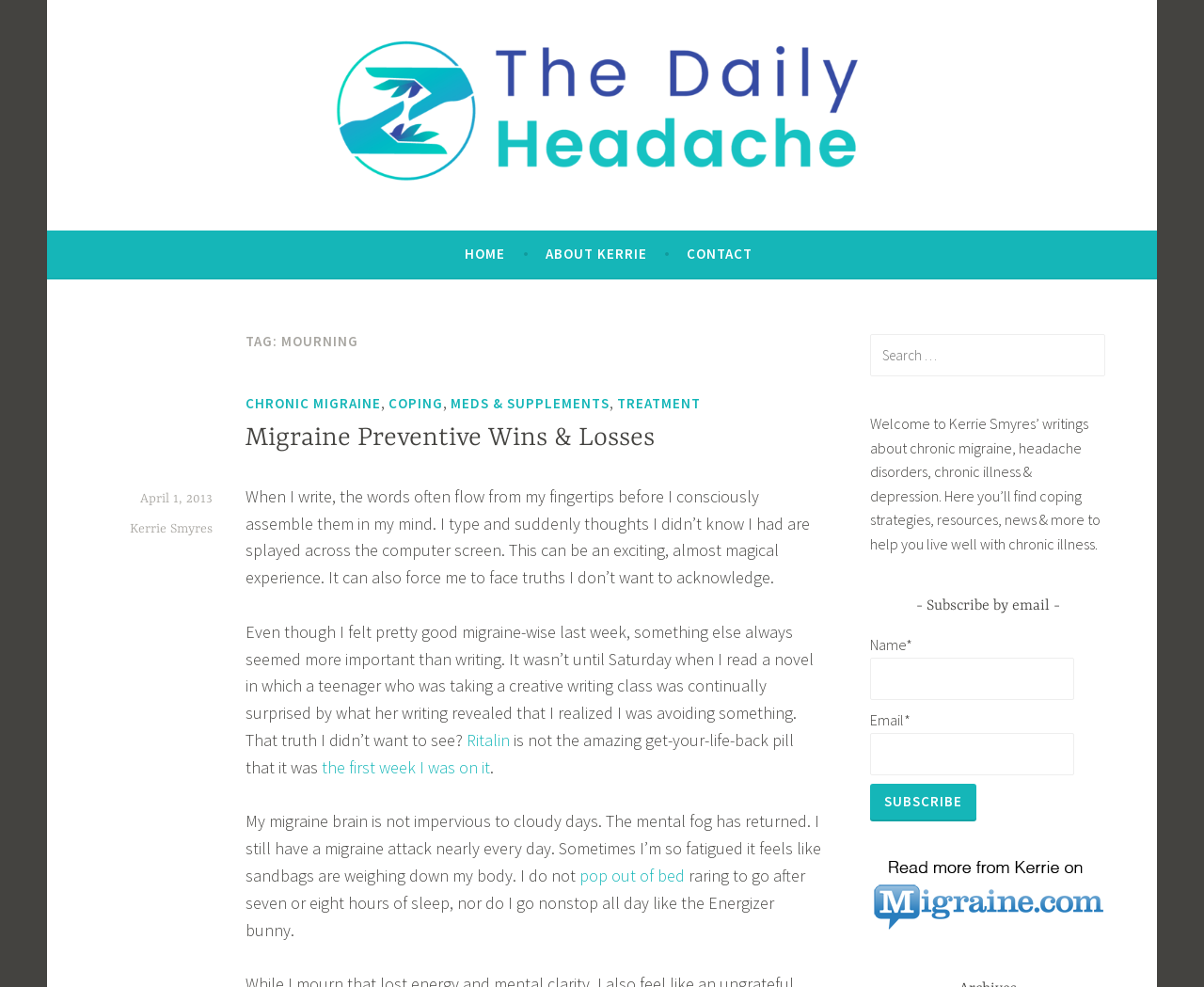Using the webpage screenshot, find the UI element described by Kerrie Smyres. Provide the bounding box coordinates in the format (top-left x, top-left y, bottom-right x, bottom-right y), ensuring all values are floating point numbers between 0 and 1.

[0.108, 0.528, 0.177, 0.543]